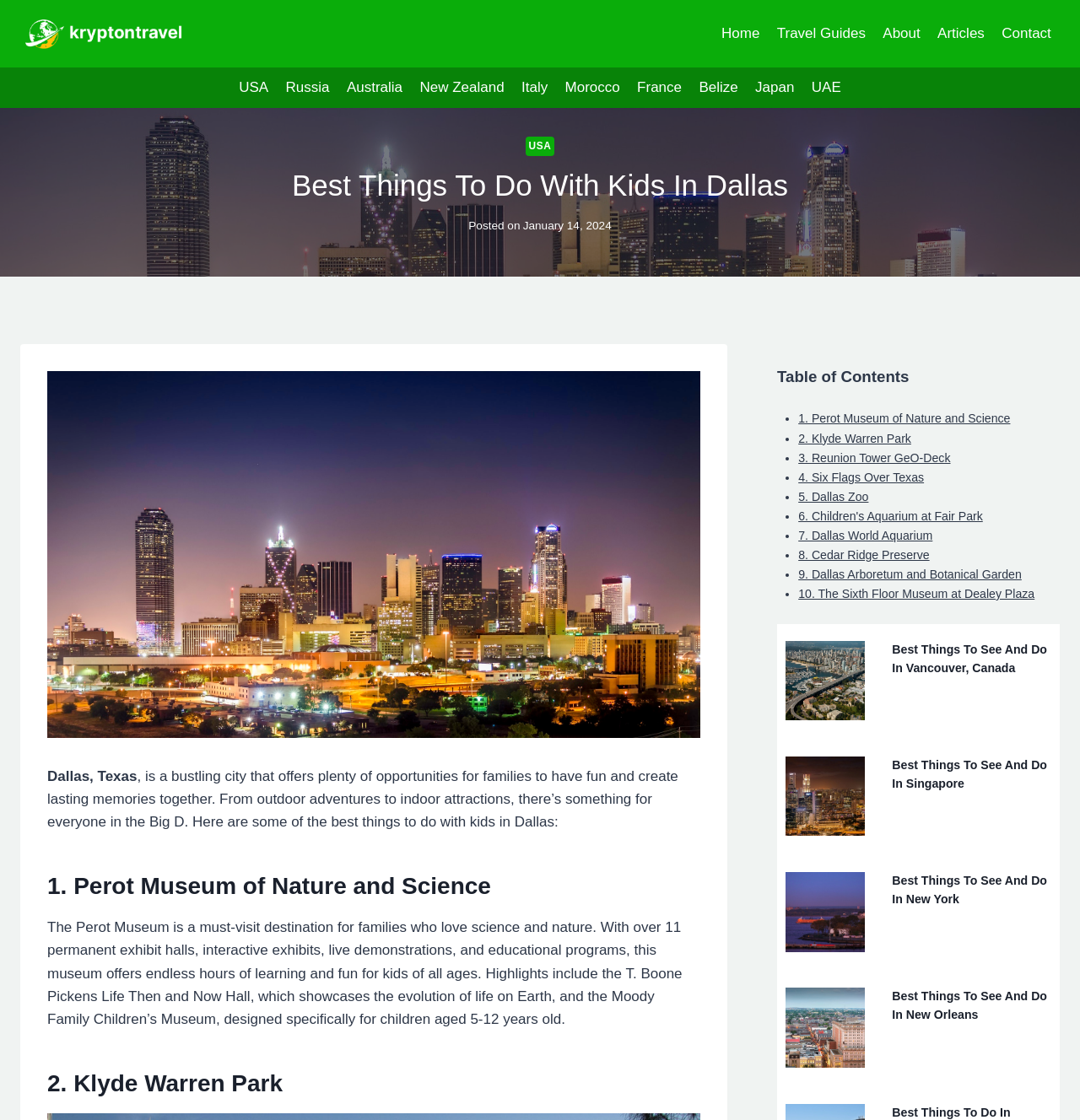Find the UI element described as: "B2B SaaS Podcast" and predict its bounding box coordinates. Ensure the coordinates are four float numbers between 0 and 1, [left, top, right, bottom].

None